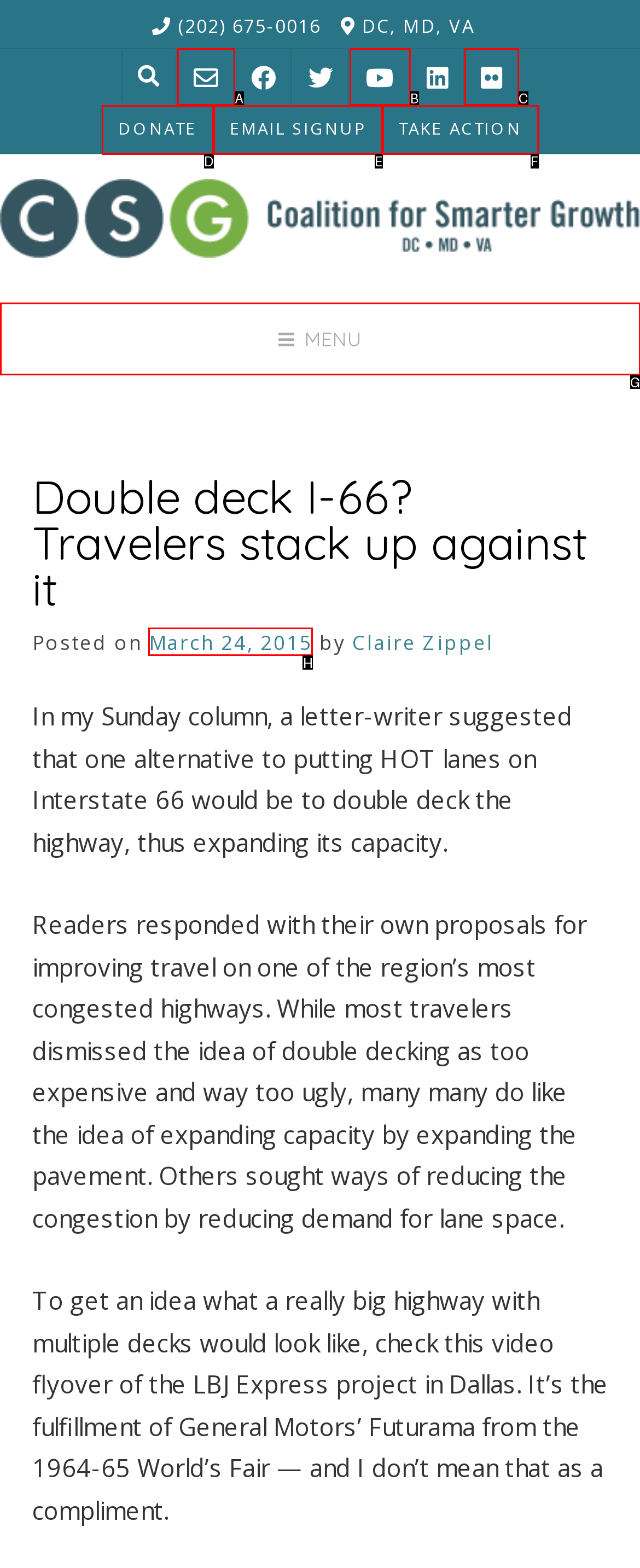Select the letter that corresponds to this element description: Take Action
Answer with the letter of the correct option directly.

F